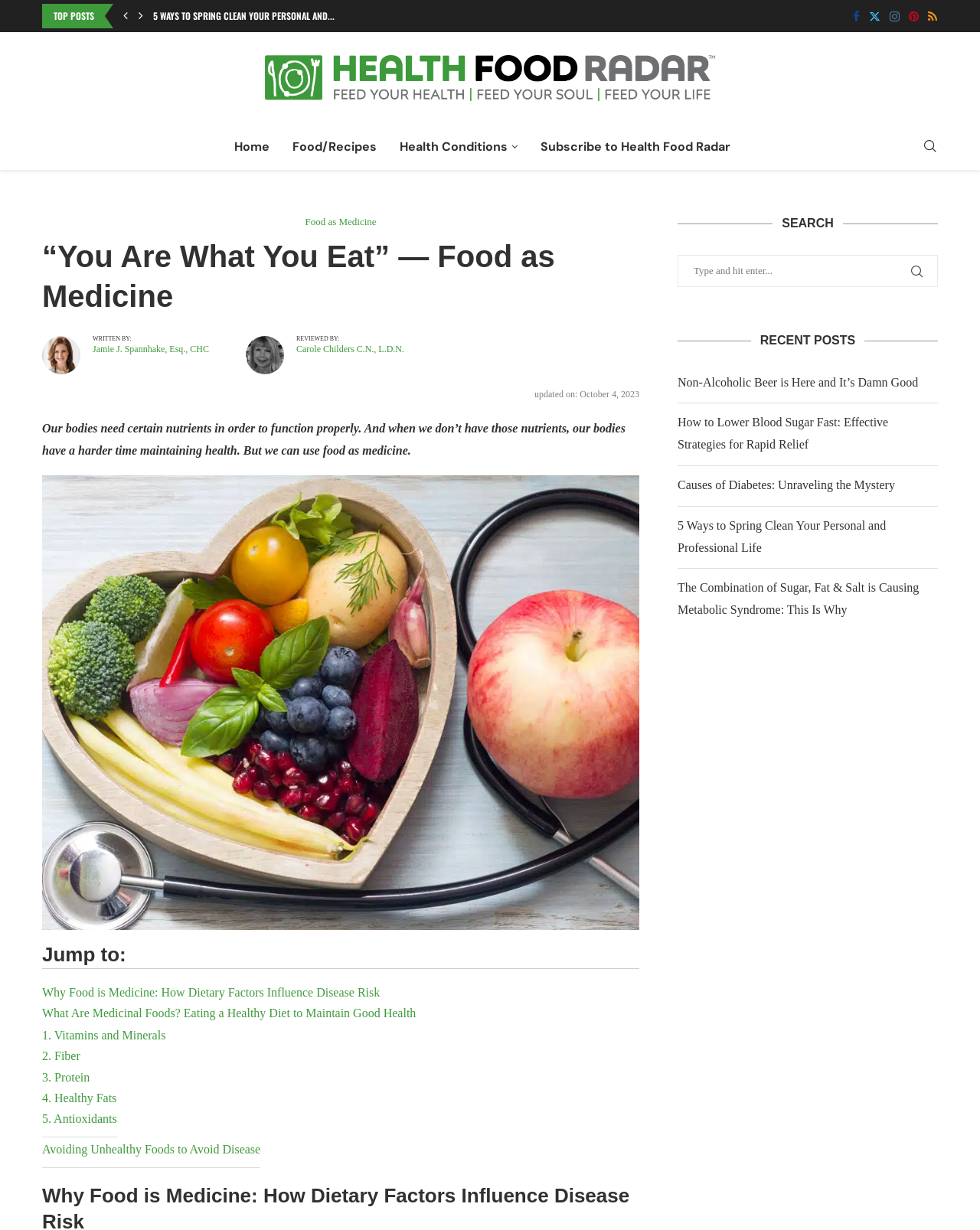Please determine the bounding box coordinates of the element's region to click in order to carry out the following instruction: "Click on the 'Previous slide' button". The coordinates should be four float numbers between 0 and 1, i.e., [left, top, right, bottom].

[0.122, 0.003, 0.134, 0.023]